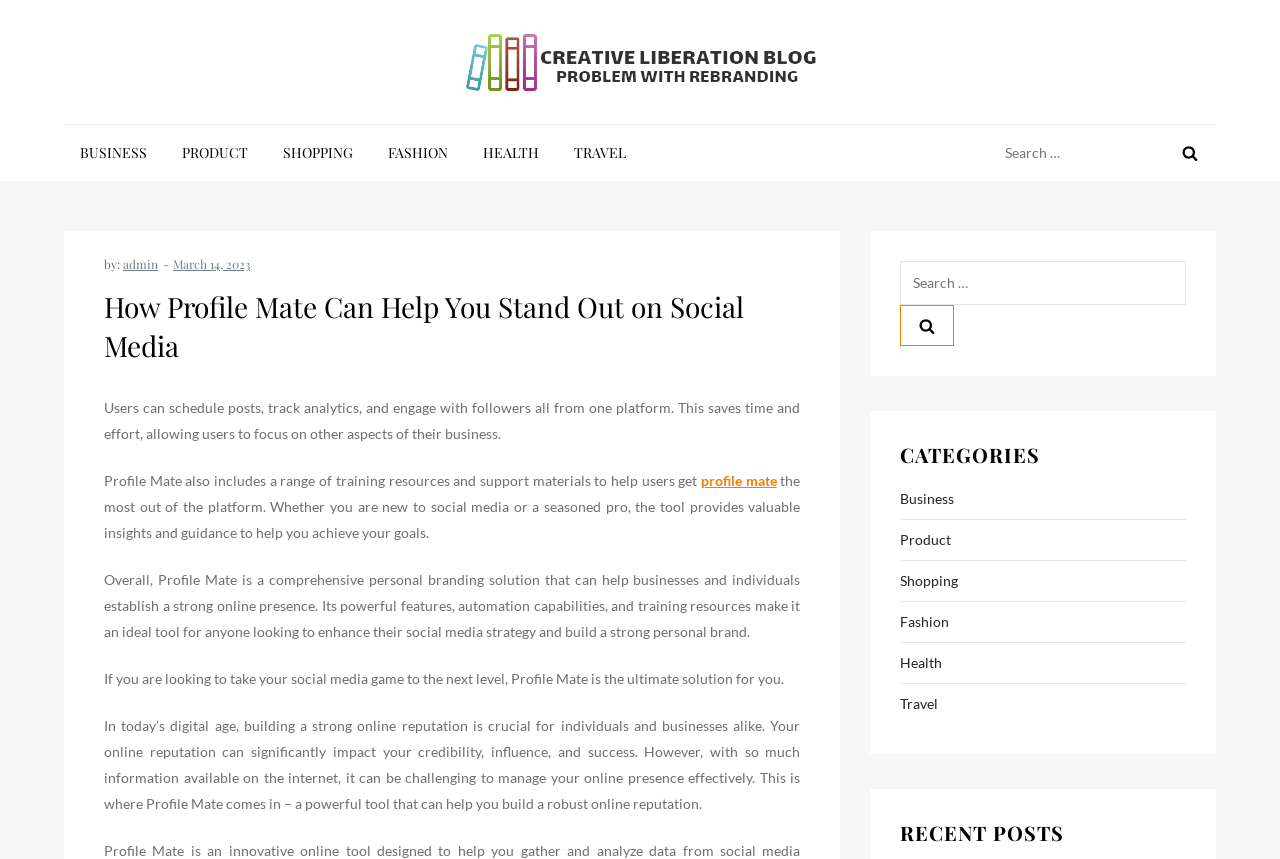Identify the main title of the webpage and generate its text content.

How Profile Mate Can Help You Stand Out on Social Media